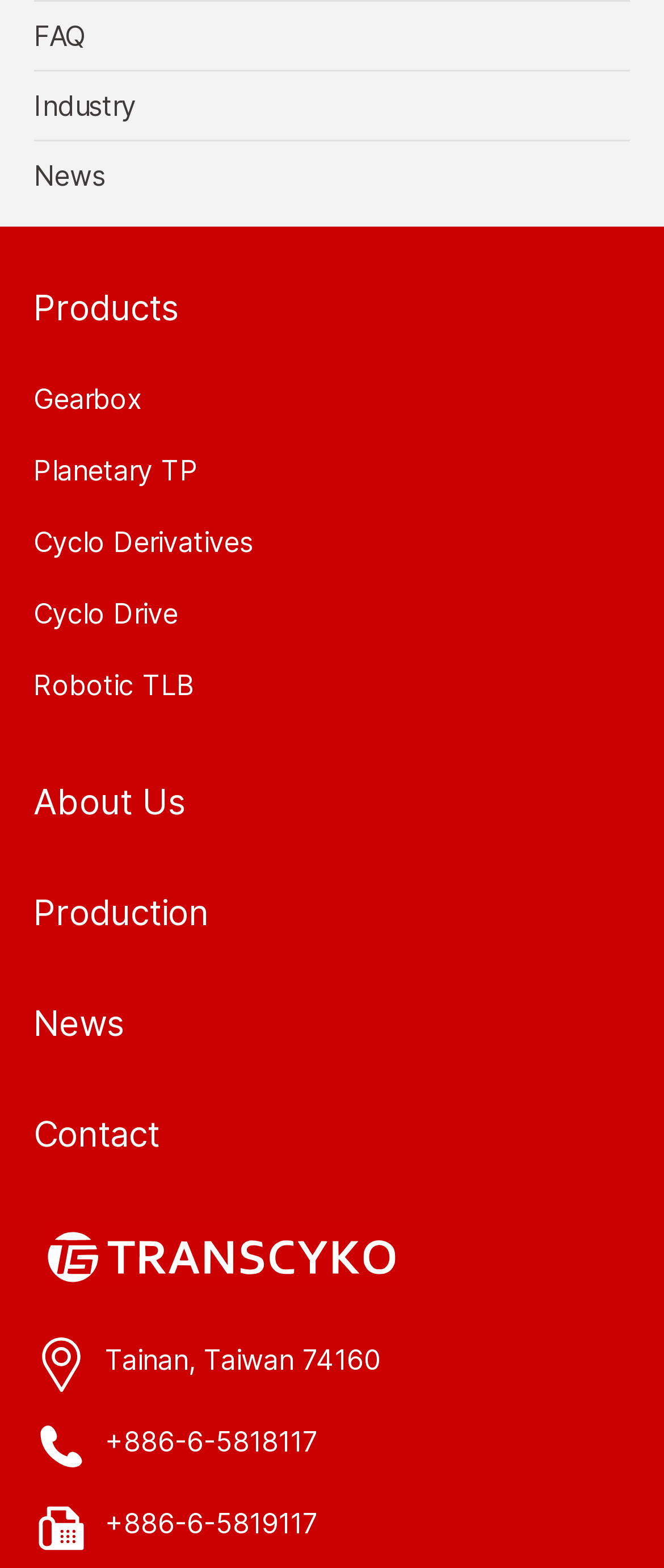Use a single word or phrase to answer the question: How many links are in the bottom section of the page?

4